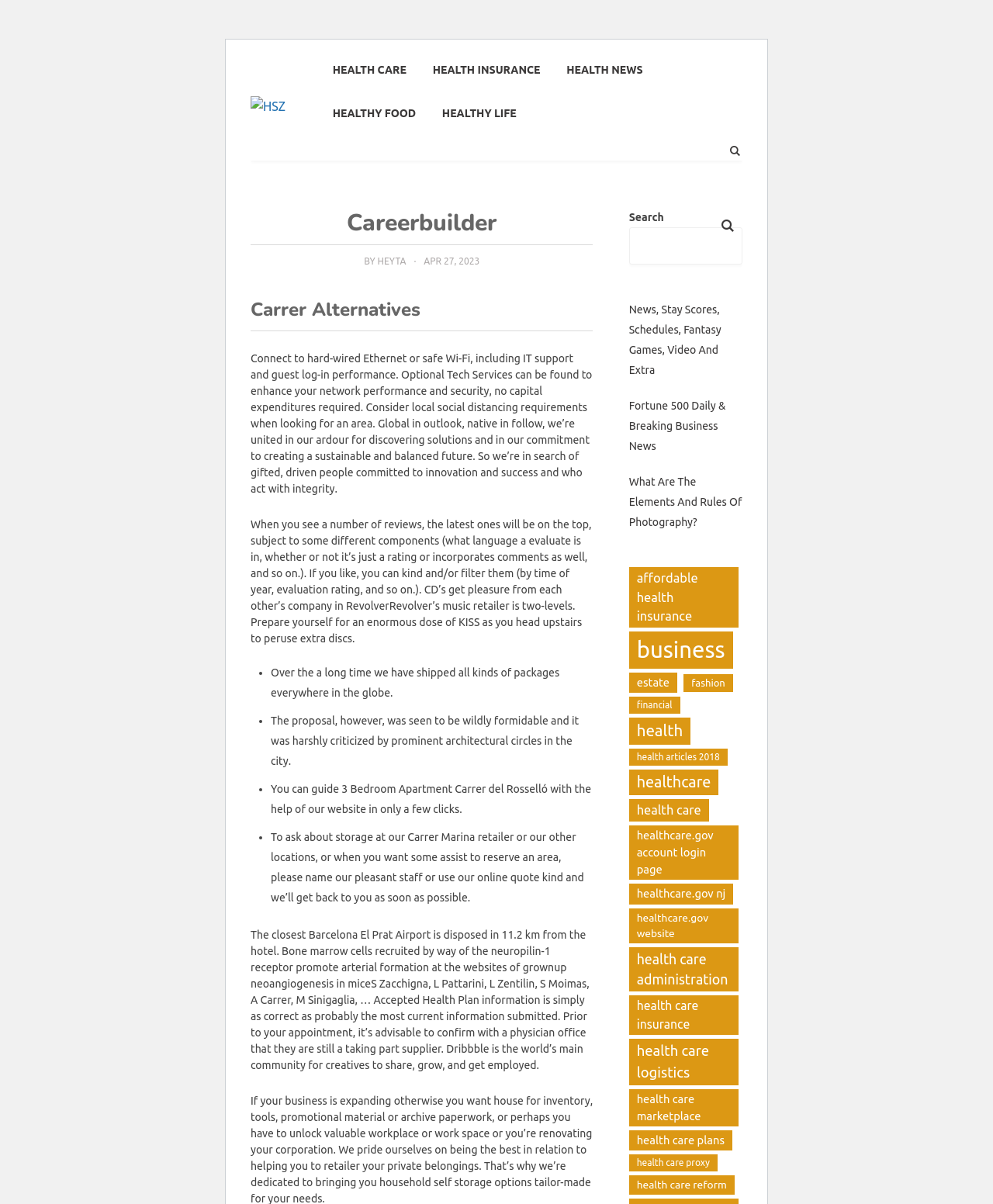Identify the bounding box coordinates for the UI element described by the following text: "healthcare.gov account login page". Provide the coordinates as four float numbers between 0 and 1, in the format [left, top, right, bottom].

[0.633, 0.686, 0.744, 0.731]